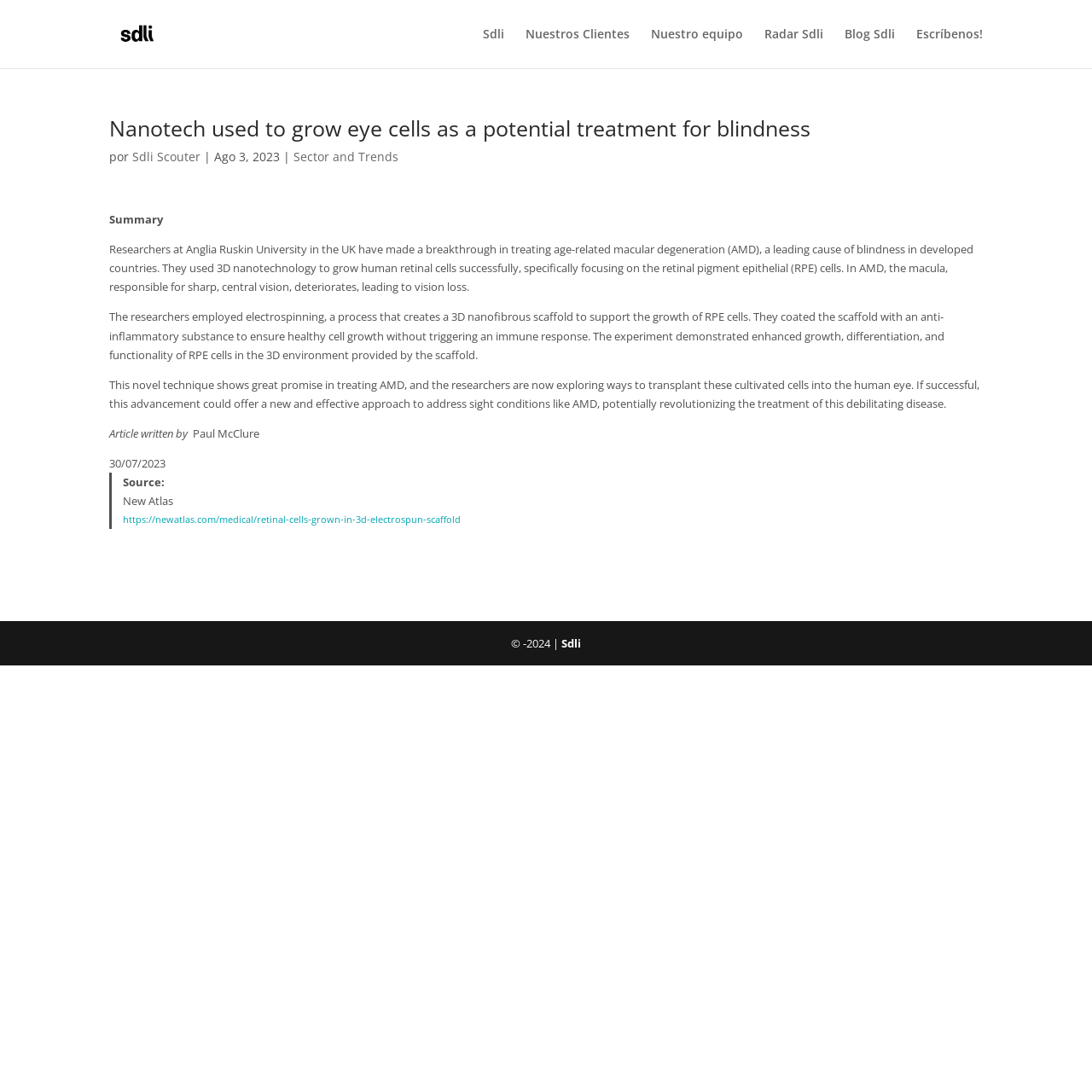Answer the question below with a single word or a brief phrase: 
What is the source of the article?

New Atlas